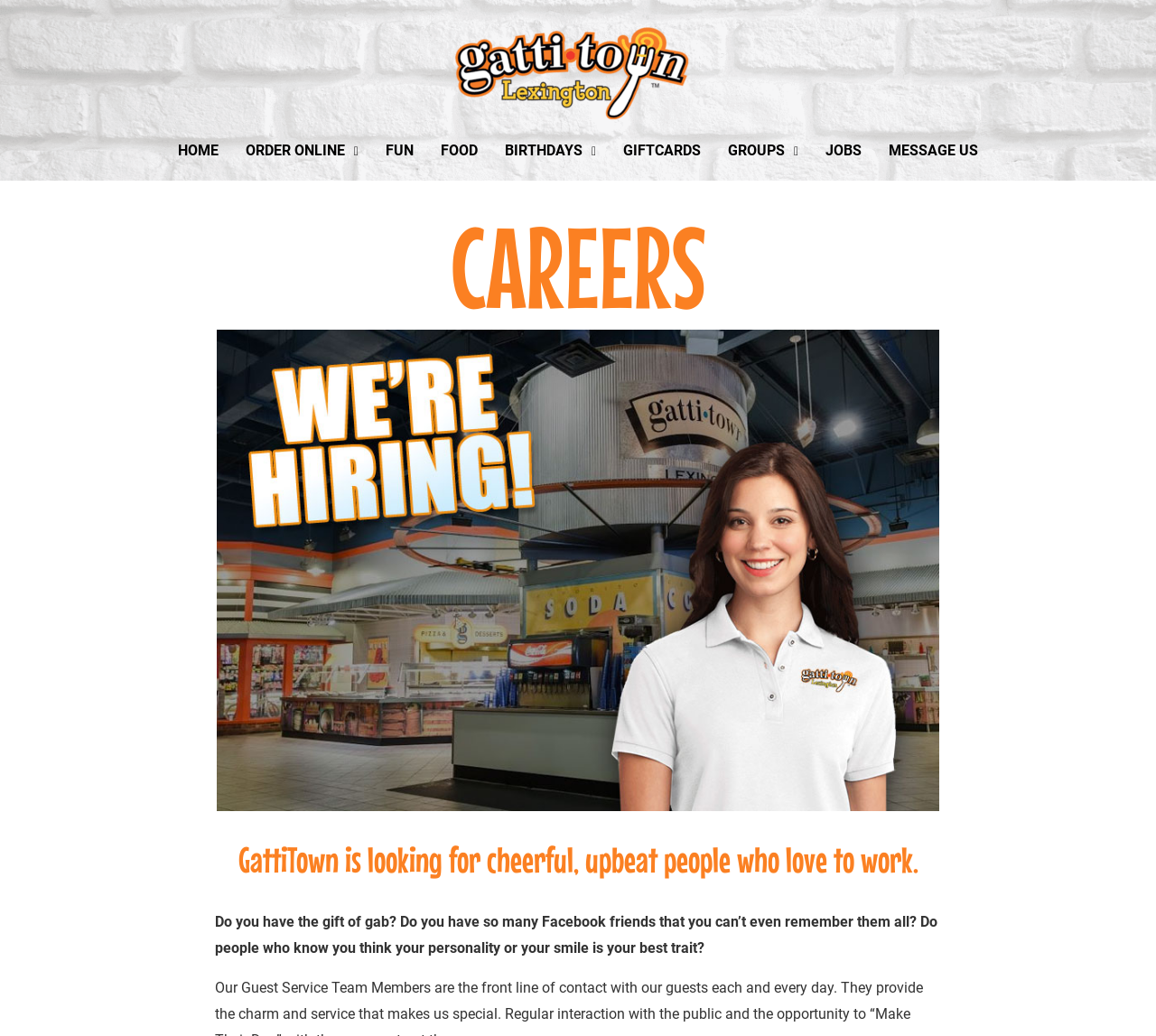What is the personality trait mentioned as desirable for job applicants?
Relying on the image, give a concise answer in one word or a brief phrase.

Gift of gab